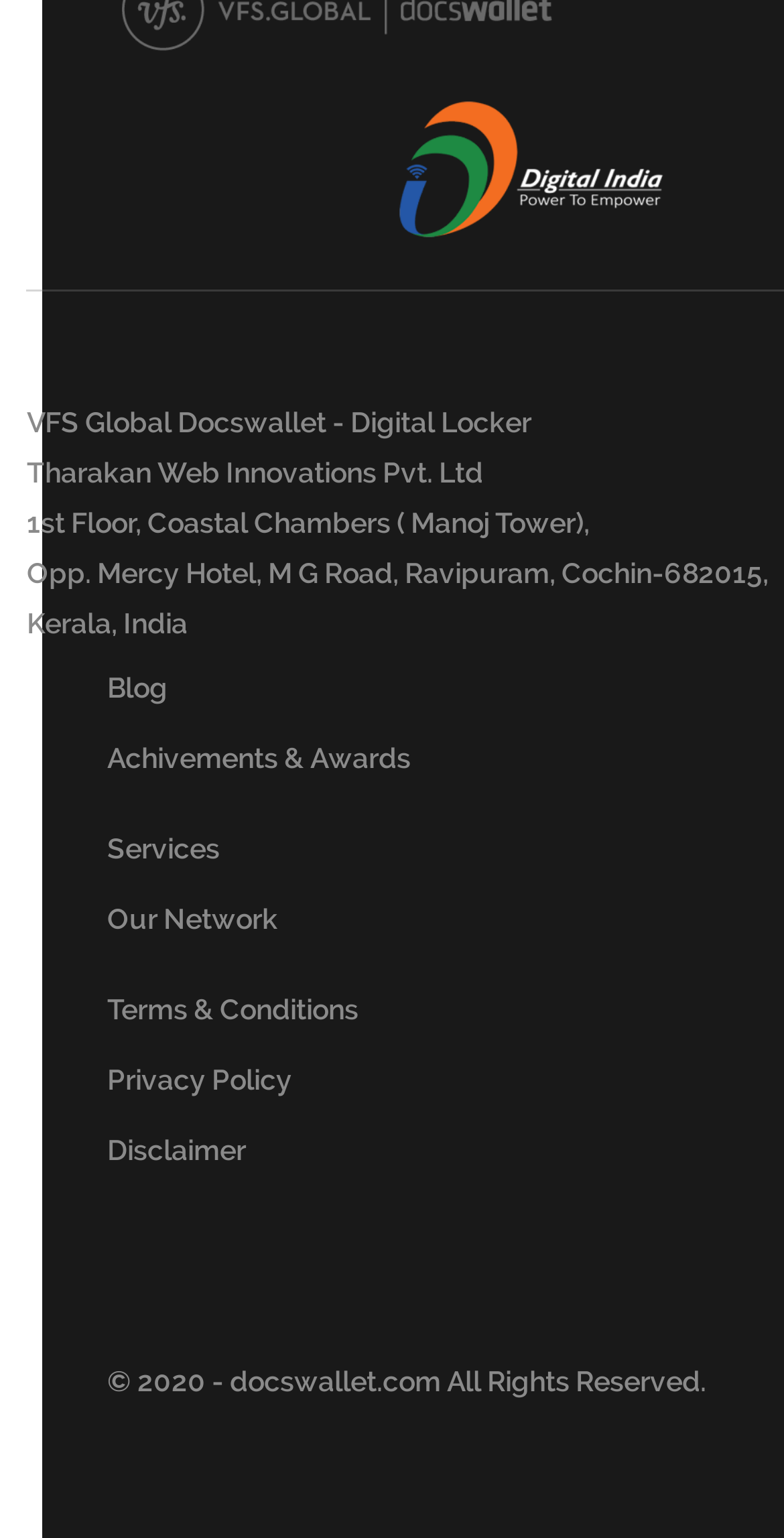What is the company name?
Based on the image content, provide your answer in one word or a short phrase.

Tharakan Web Innovations Pvt. Ltd